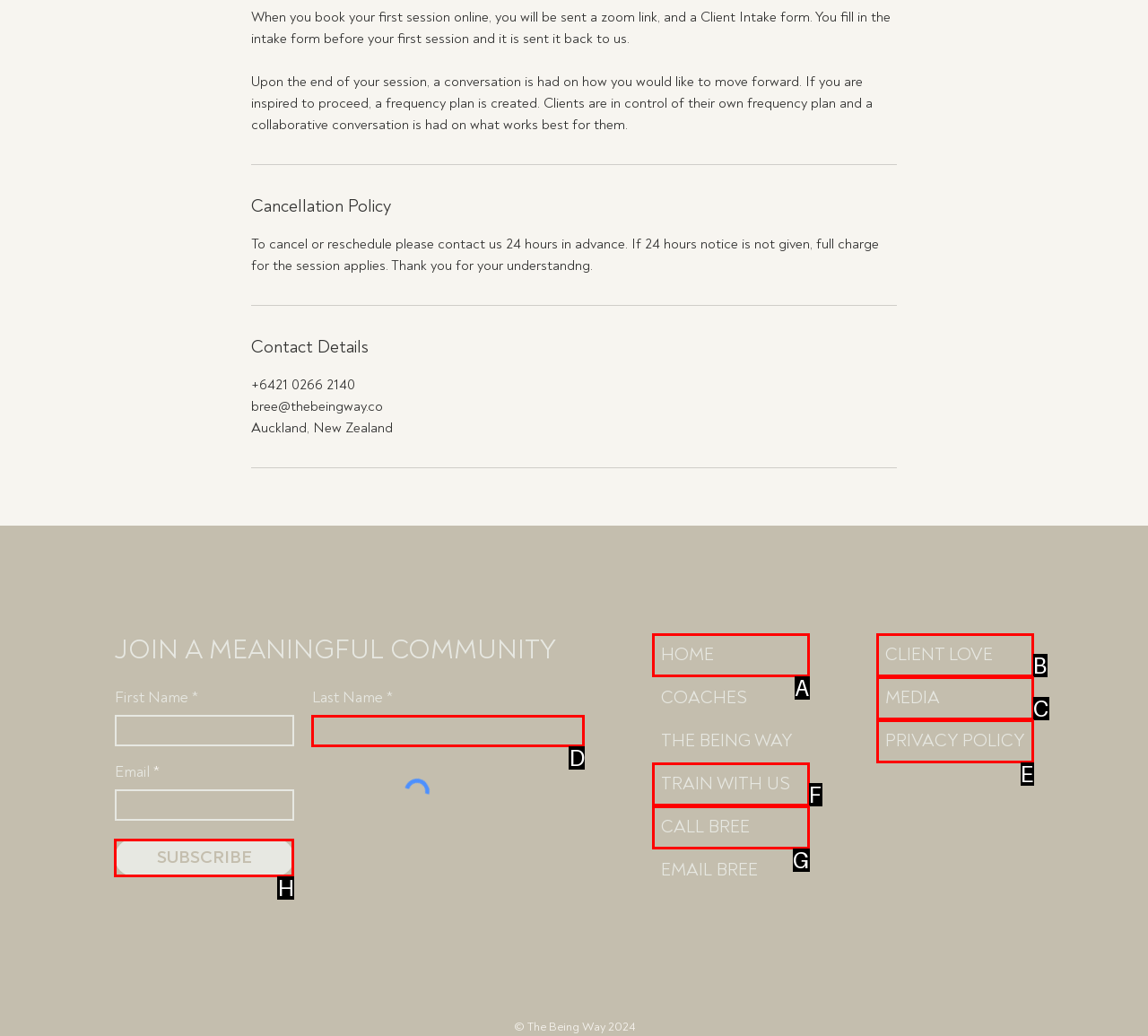Identify the HTML element that best fits the description: alt="Logo Internationales Literaturfestival Berlin". Respond with the letter of the corresponding element.

None